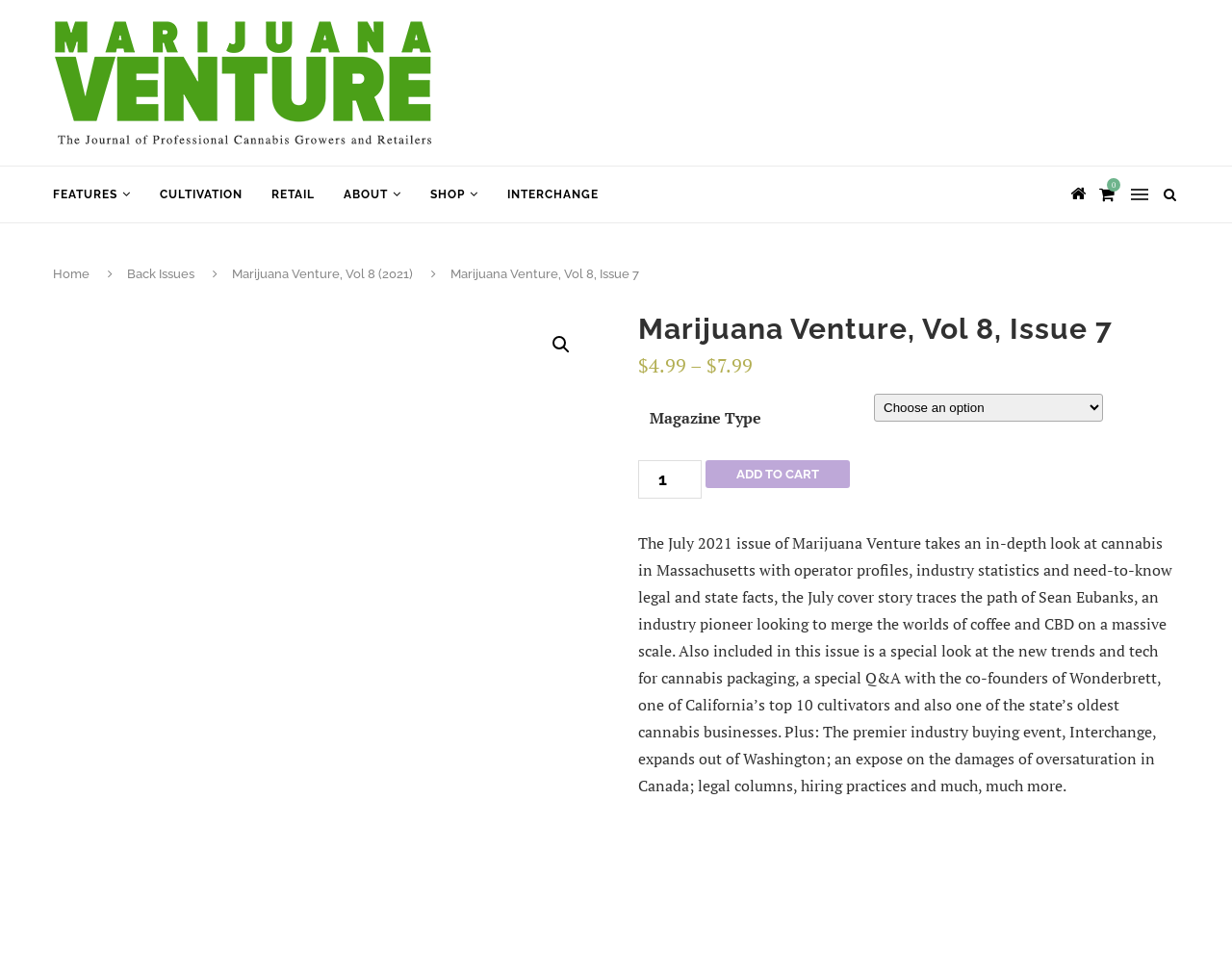Please answer the following question using a single word or phrase: 
What is the topic of the July 2021 issue?

Cannabis in Massachusetts